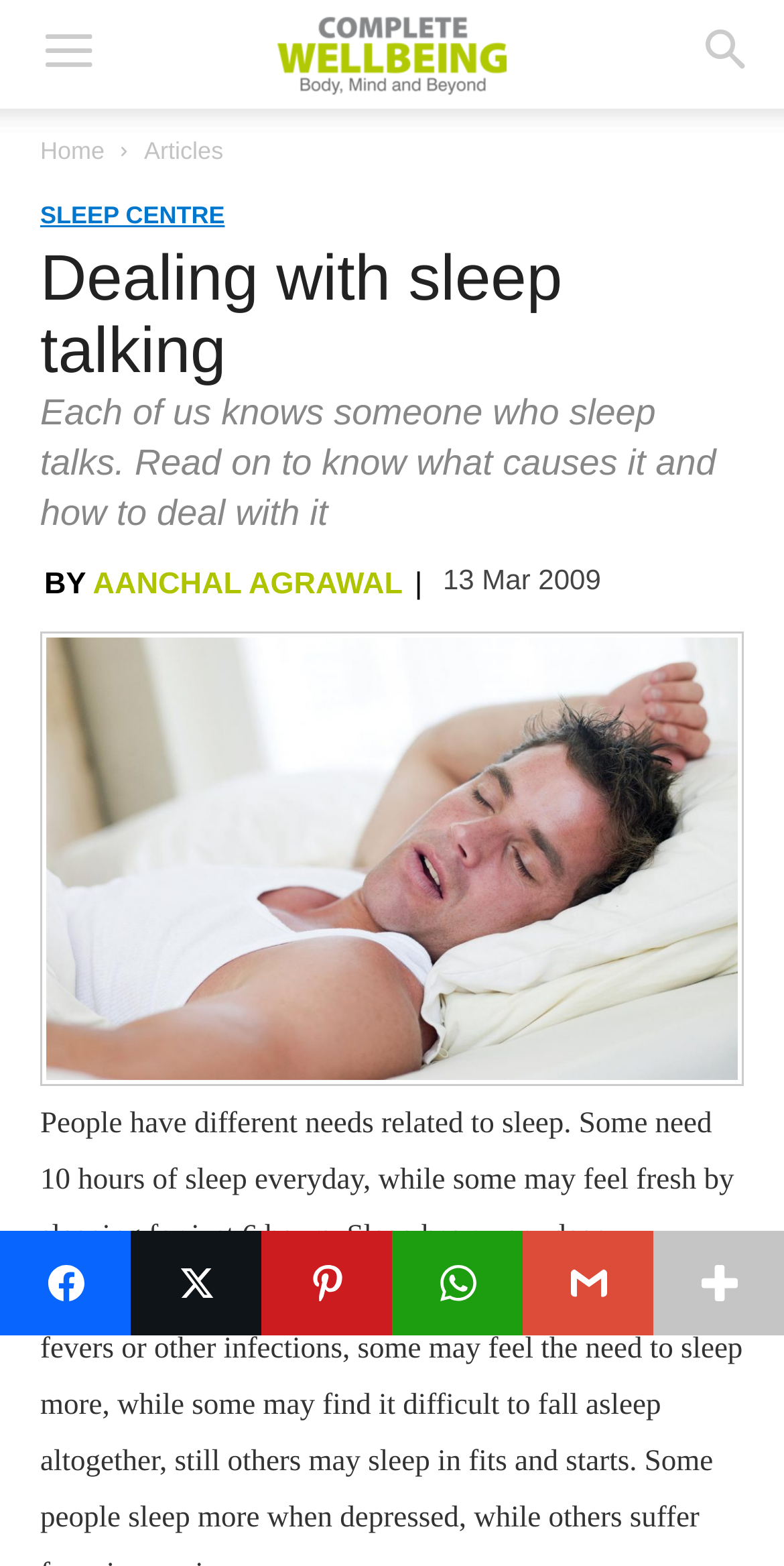How many social media sharing options are available? From the image, respond with a single word or brief phrase.

6